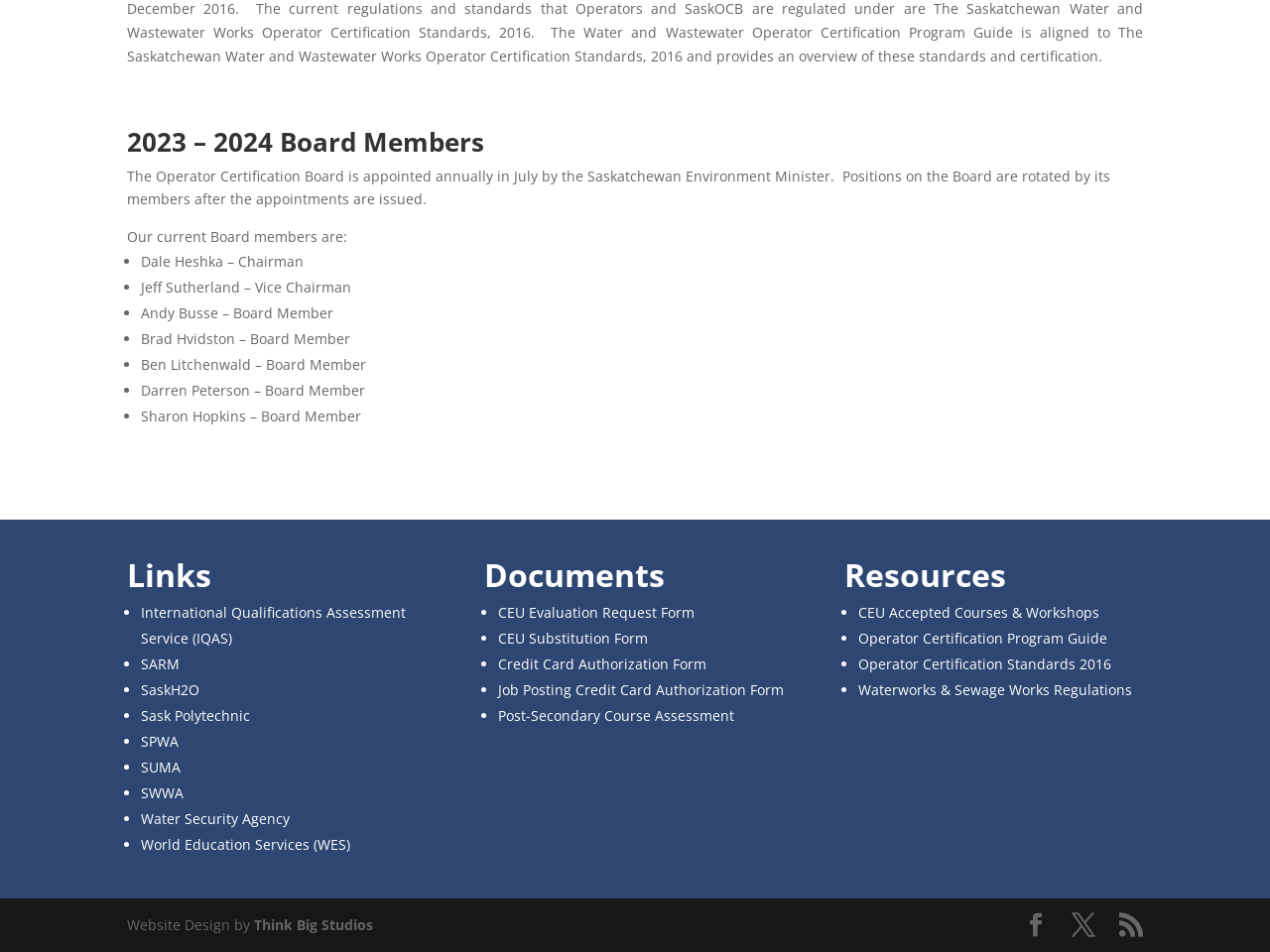Please specify the bounding box coordinates in the format (top-left x, top-left y, bottom-right x, bottom-right y), with all values as floating point numbers between 0 and 1. Identify the bounding box of the UI element described by: Waterworks & Sewage Works Regulations

[0.676, 0.714, 0.892, 0.734]